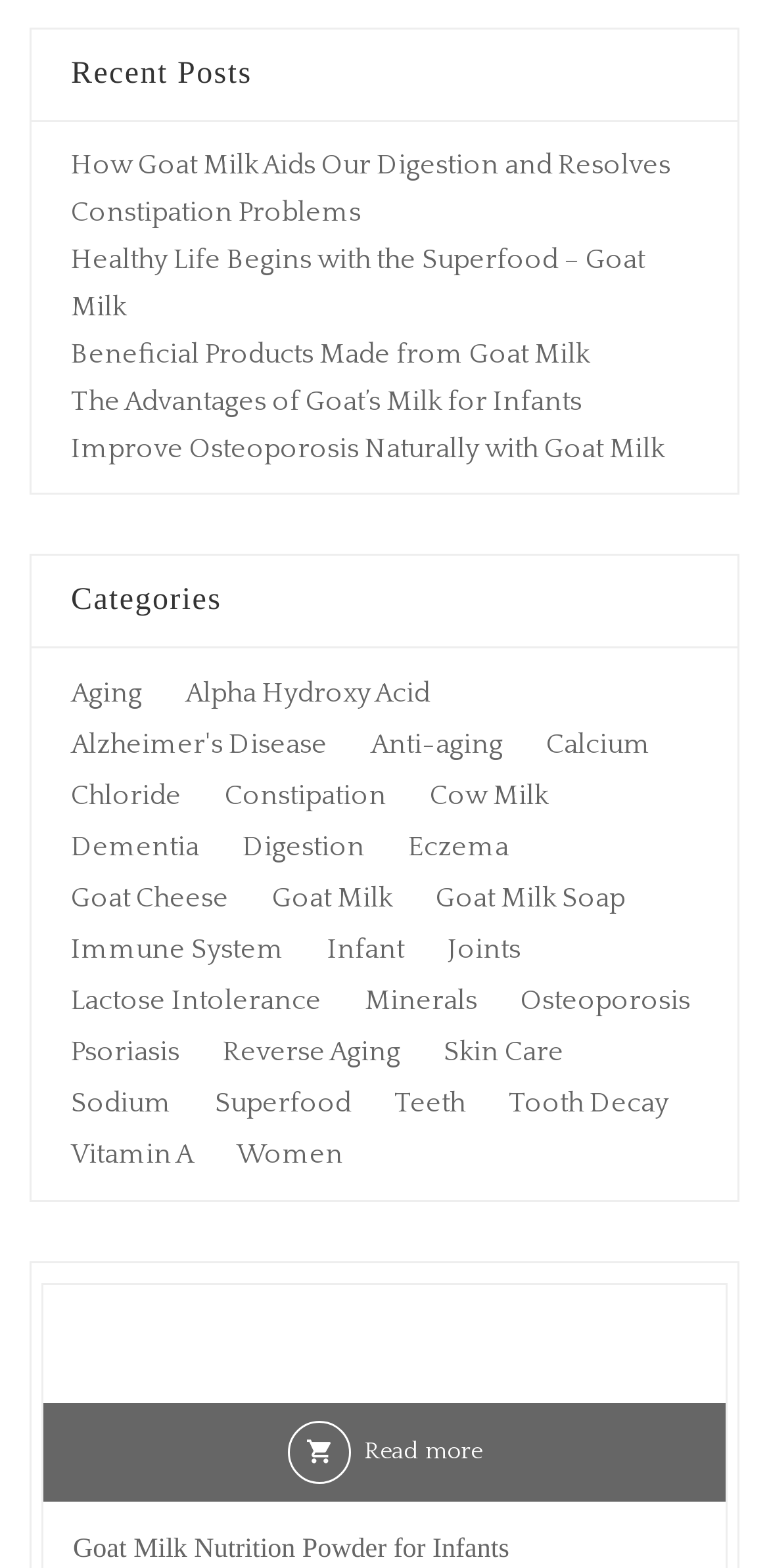Pinpoint the bounding box coordinates of the clickable area necessary to execute the following instruction: "Learn about 'Osteoporosis' and its relation to goat milk". The coordinates should be given as four float numbers between 0 and 1, namely [left, top, right, bottom].

[0.677, 0.622, 0.897, 0.654]